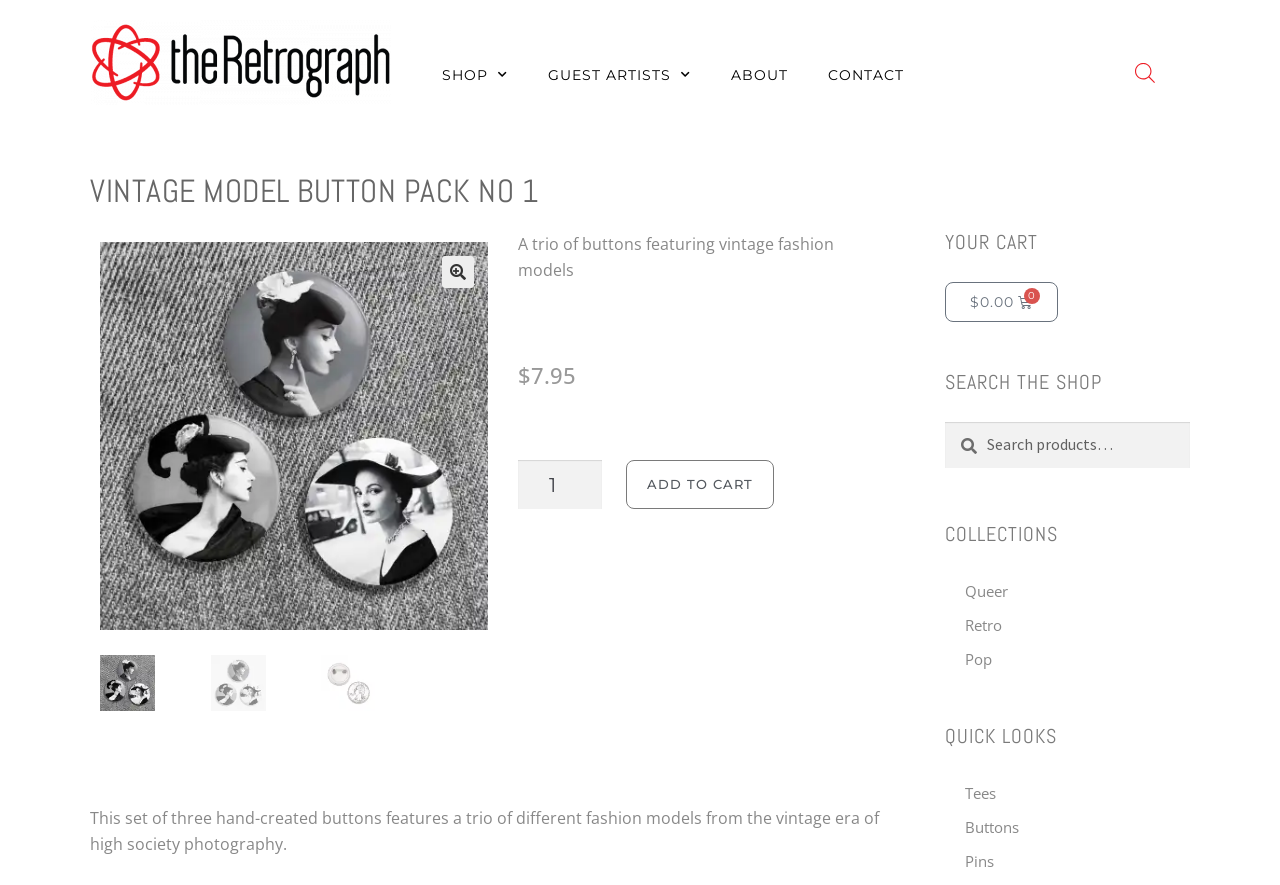Use the details in the image to answer the question thoroughly: 
What is the name of the product?

I found the answer by looking at the heading element 'VINTAGE MODEL BUTTON PACK NO 1' and the link elements with the same text, which suggests that it is the name of the product being displayed.